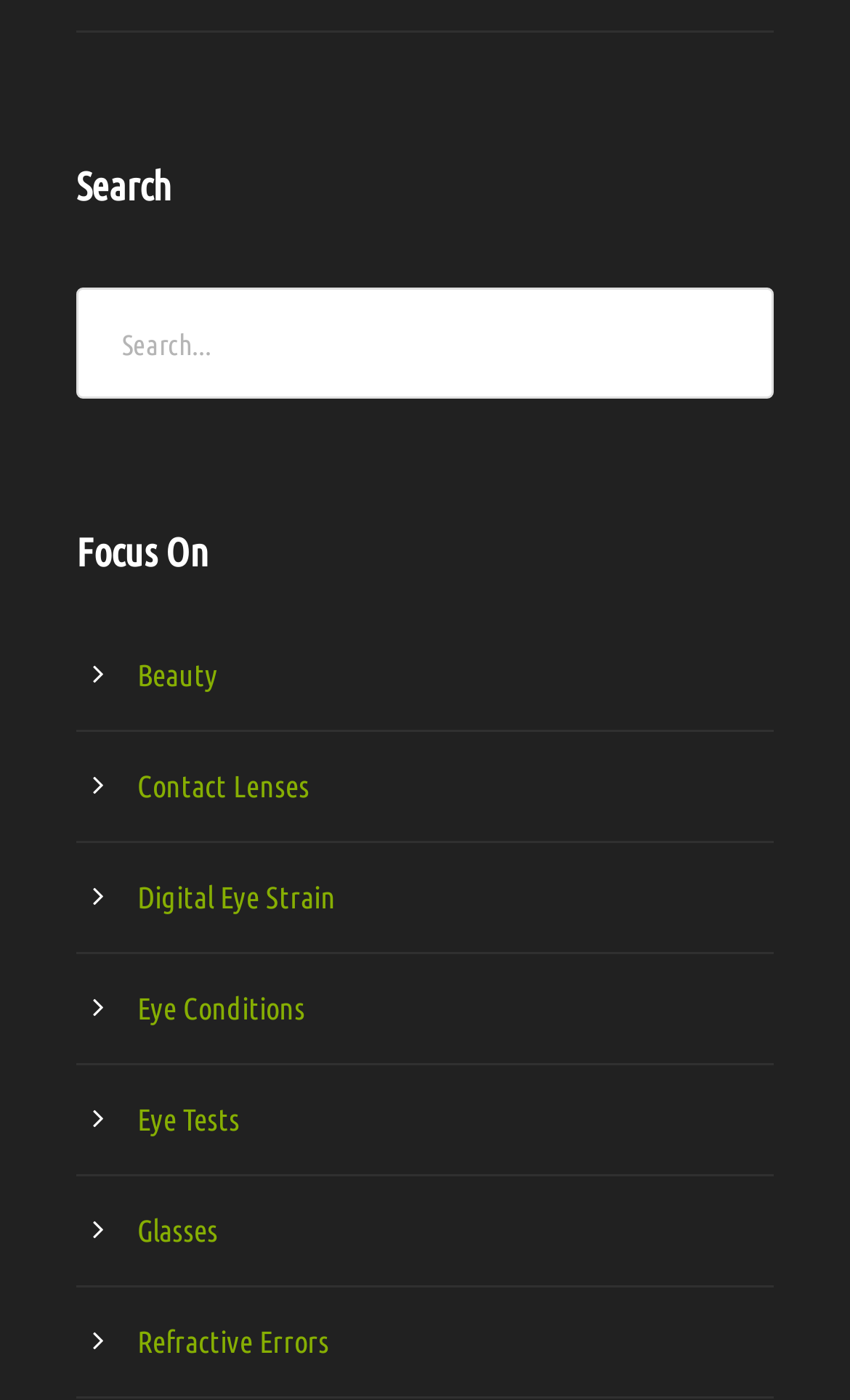What is the last link under 'Focus On'?
Relying on the image, give a concise answer in one word or a brief phrase.

Refractive Errors